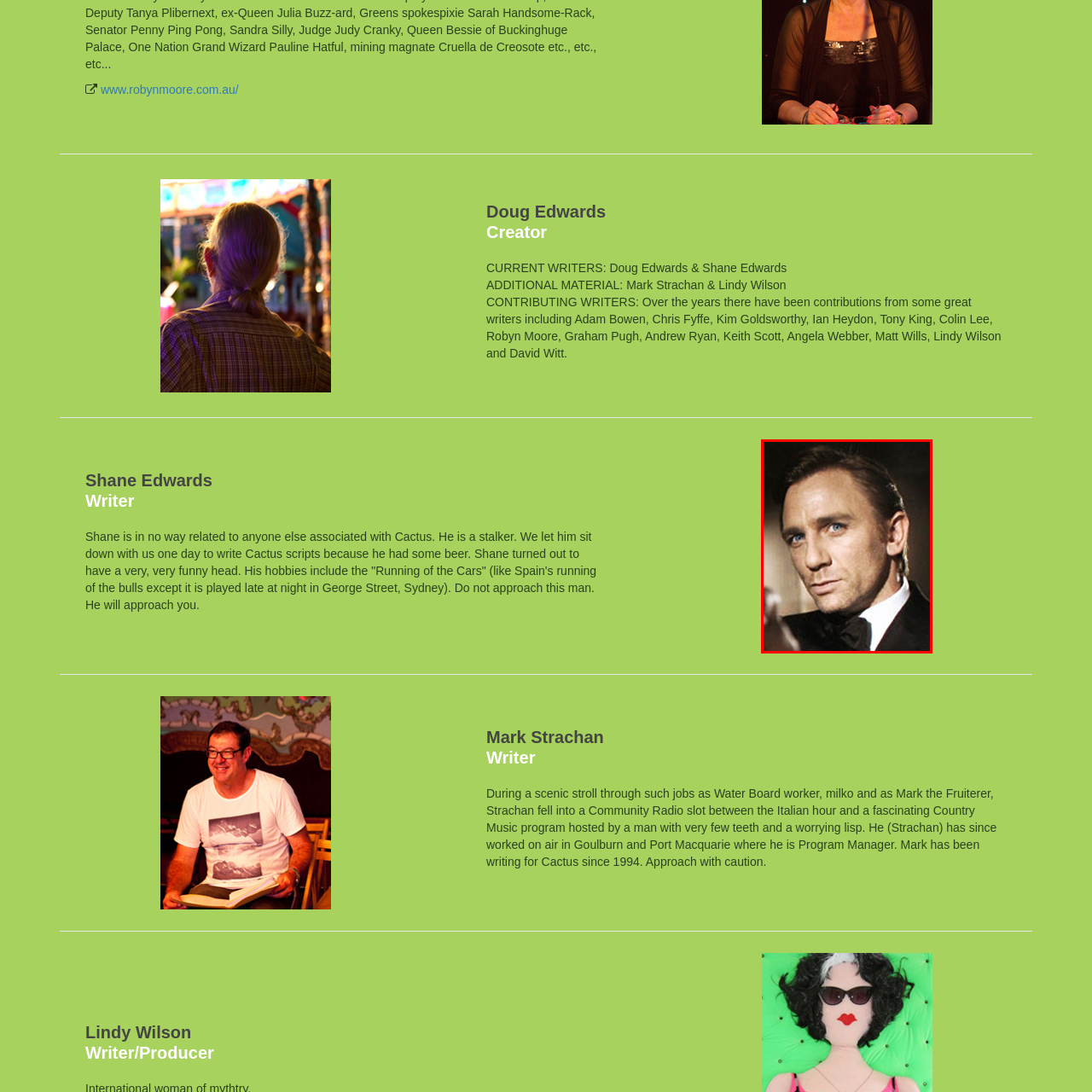View the image highlighted in red and provide one word or phrase: What is the 'Running of the Cars'?

An eccentric fictional activity